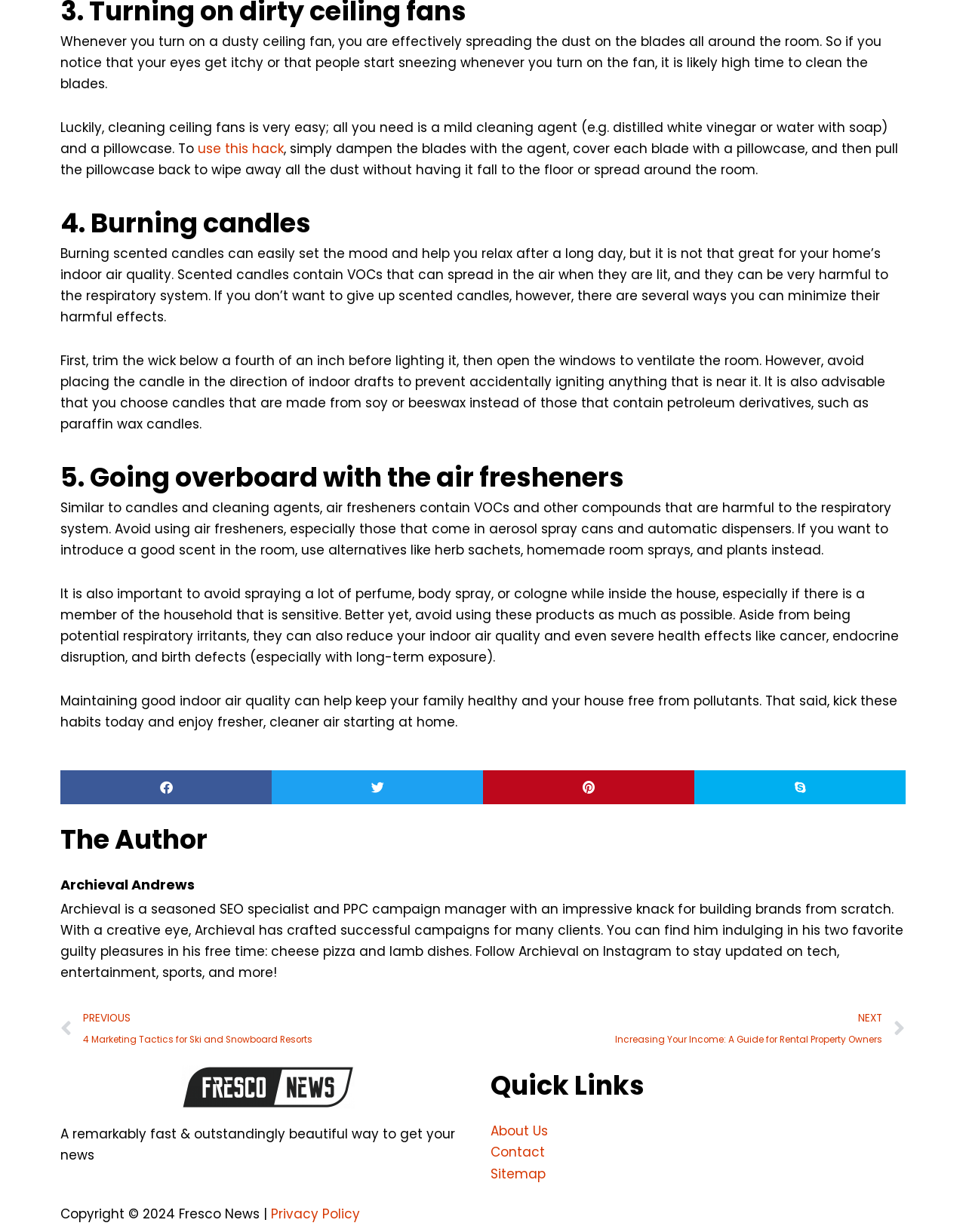Find the bounding box coordinates of the area to click in order to follow the instruction: "Click the 'Prev' link to read the previous article".

[0.062, 0.818, 0.5, 0.853]